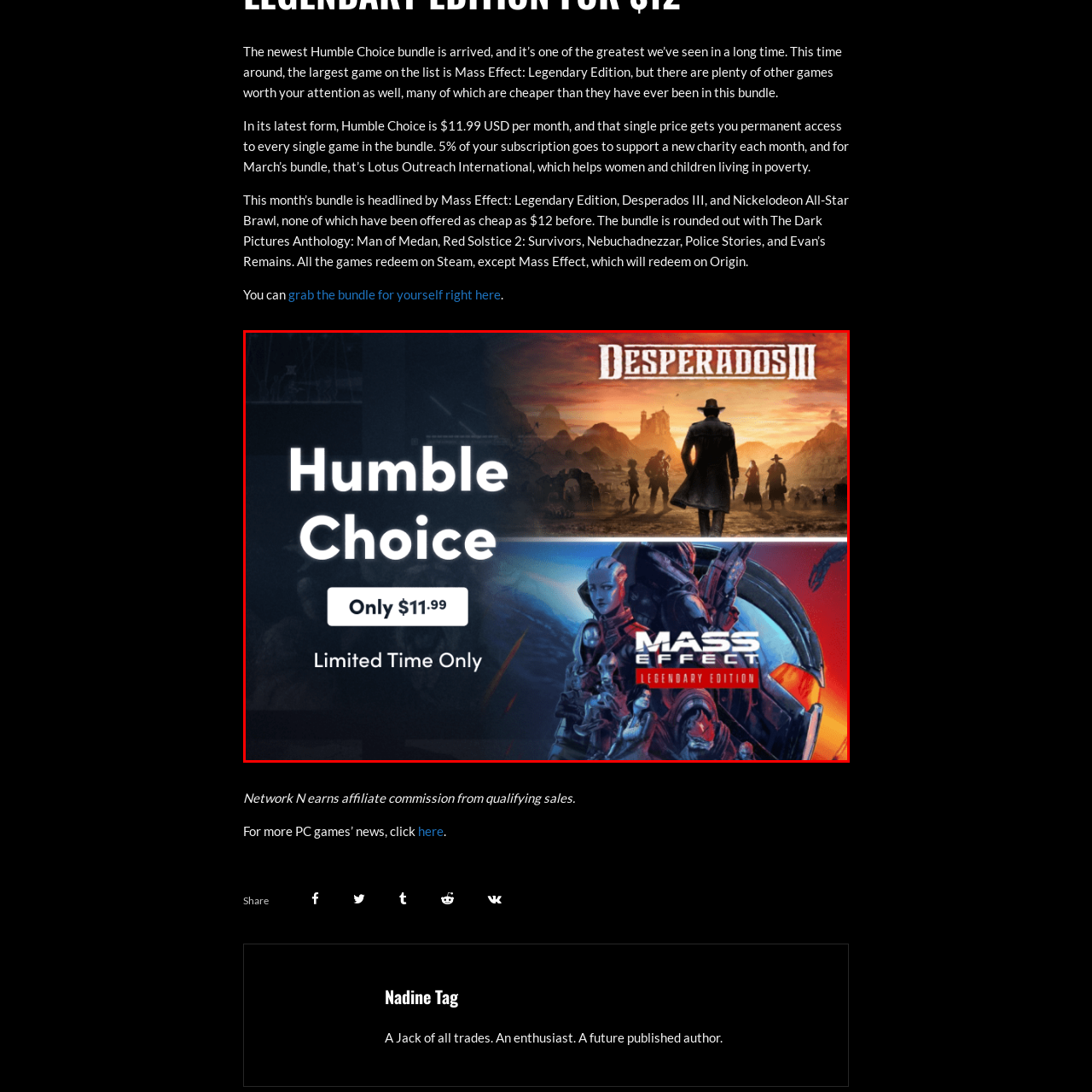How much does the bundle cost?
Observe the image inside the red-bordered box and offer a detailed answer based on the visual details you find.

A bold statement reads 'Only $11.99' beneath the title, underscoring the value of this limited-time deal.